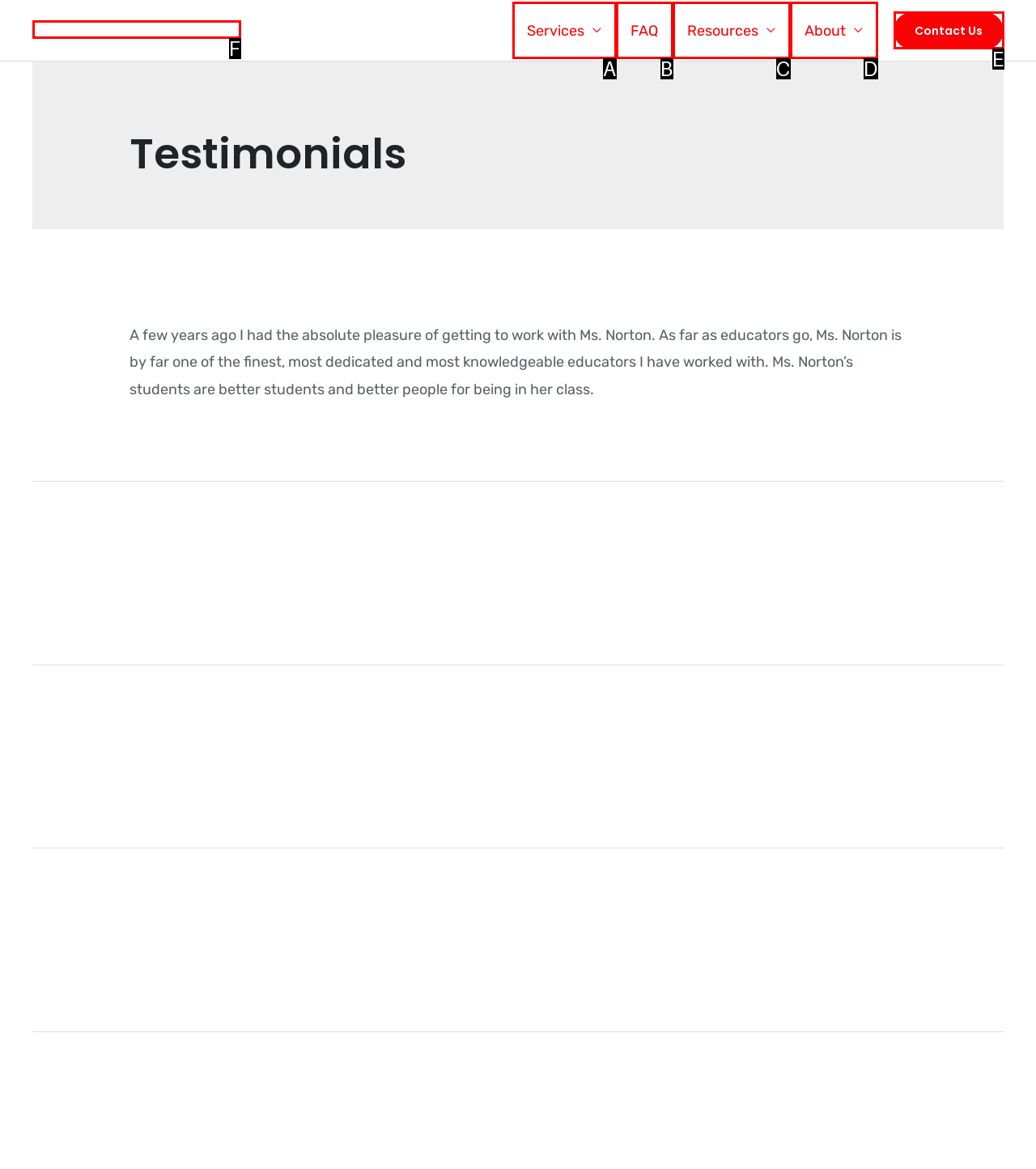Match the description to the correct option: Services
Provide the letter of the matching option directly.

A